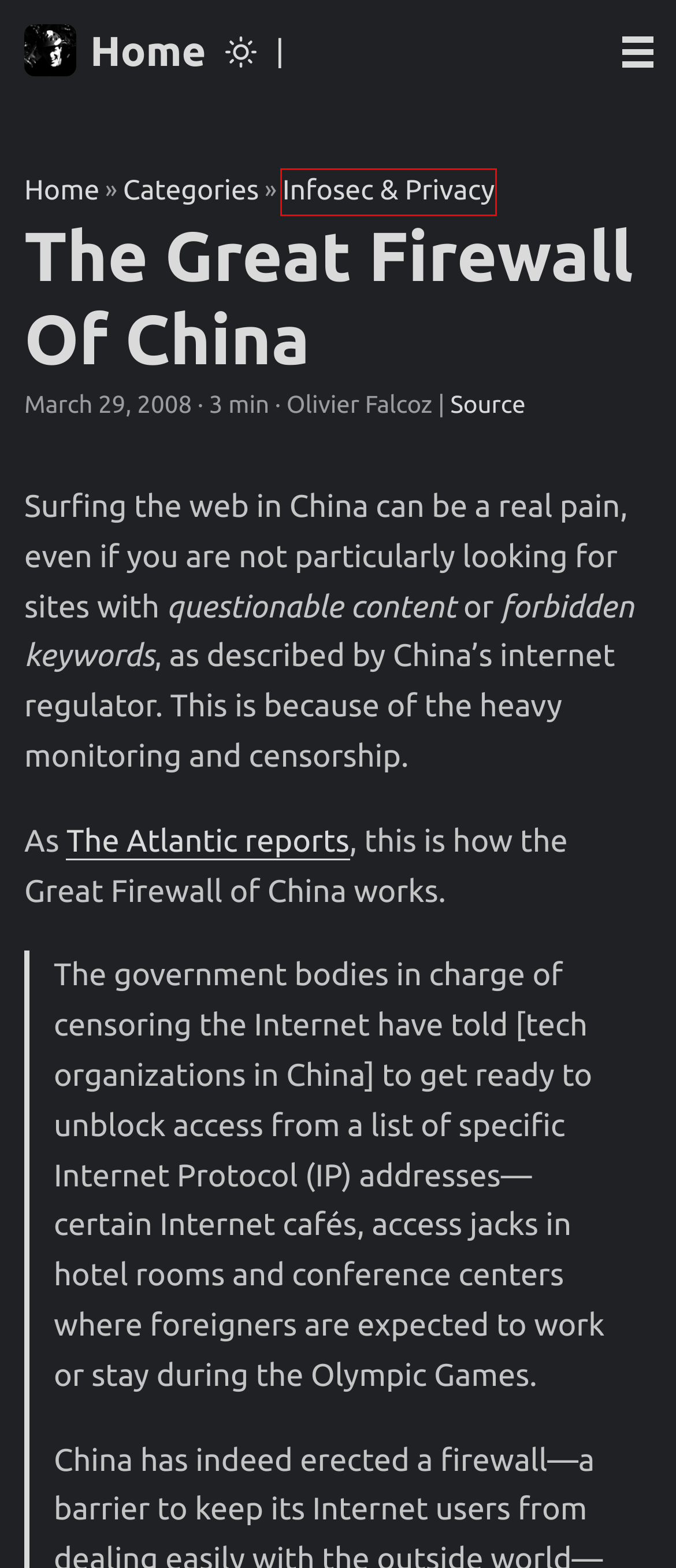Look at the screenshot of a webpage that includes a red bounding box around a UI element. Select the most appropriate webpage description that matches the page seen after clicking the highlighted element. Here are the candidates:
A. Categories | 9x0rg
B. Infosec & Privacy | 9x0rg
C. Censorship | 9x0rg
D. China | 9x0rg
E. Surveillance | 9x0rg
F. The CIA didn't break Signal App | 9x0rg
G. The secrets of surveillance capitalism | 9x0rg
H. 9x0rg

B